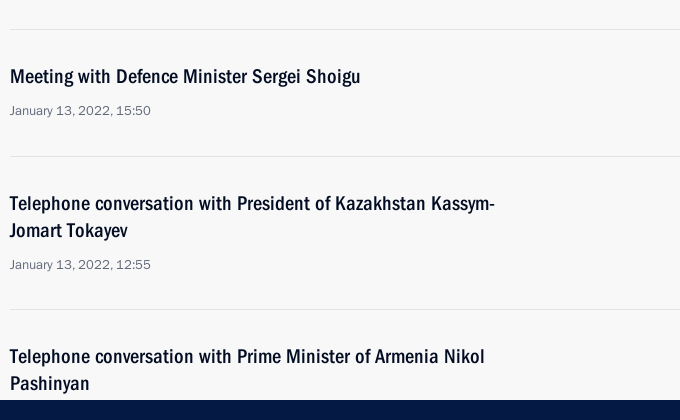Give a detailed account of the visual content in the image.

The image depicts a scene from the CSTO Collective Security Council session, which was conducted via videoconference. The meeting, which took place on January 10, 2022, at 11:45 AM, was chaired by the Republic of Armenia and focused on the unfolding situation in Kazakhstan. Participating in the session were key political figures, including the Prime Minister of Armenia, Nikol Pashinyan, the President of Belarus, Alexander Lukashenko, and the President of Kazakhstan, Kassym-Jomart Tokayev, among others. The videoconference highlights the collaborative efforts of member states to address regional security challenges.